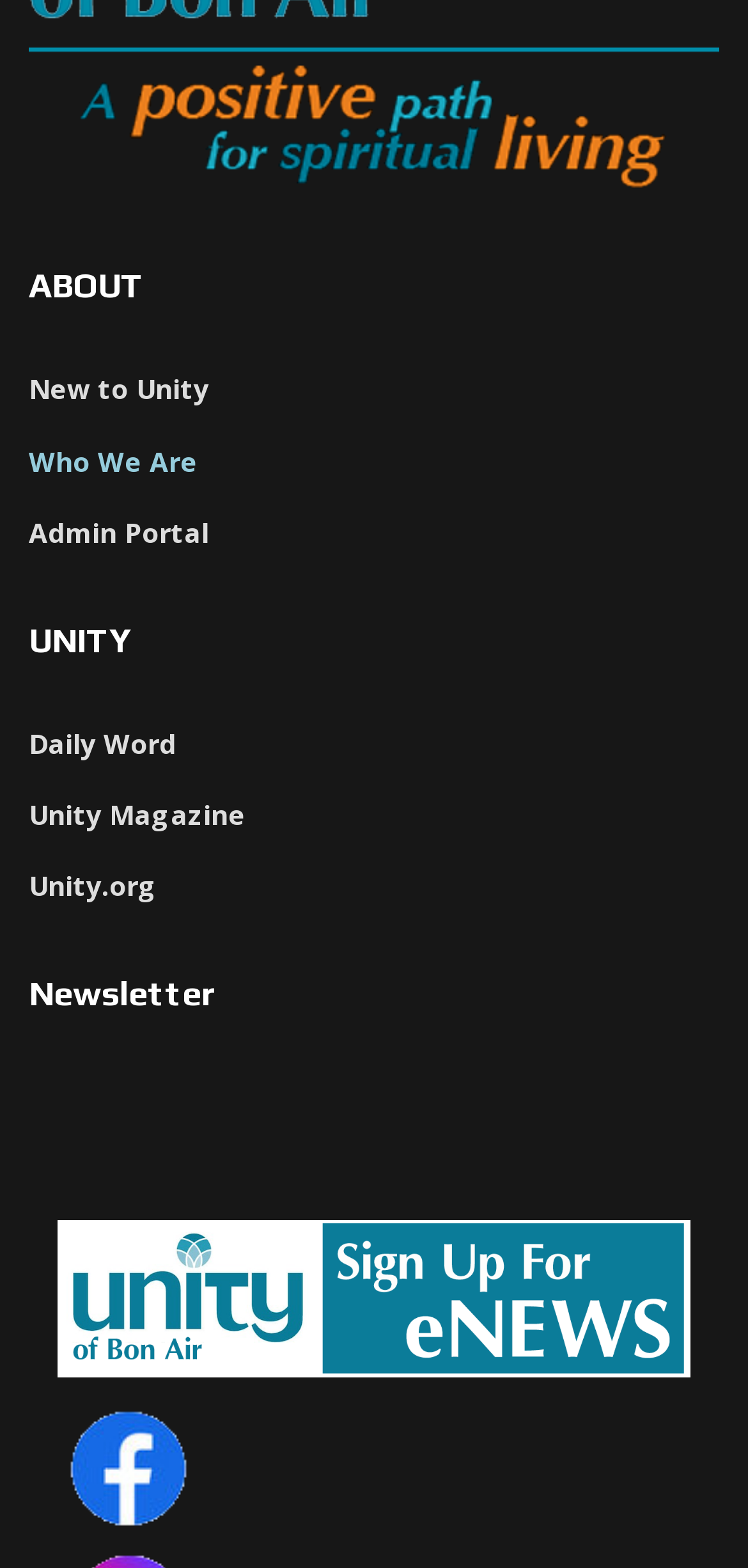Determine the bounding box for the described UI element: "New to Unity".

[0.038, 0.237, 0.279, 0.26]